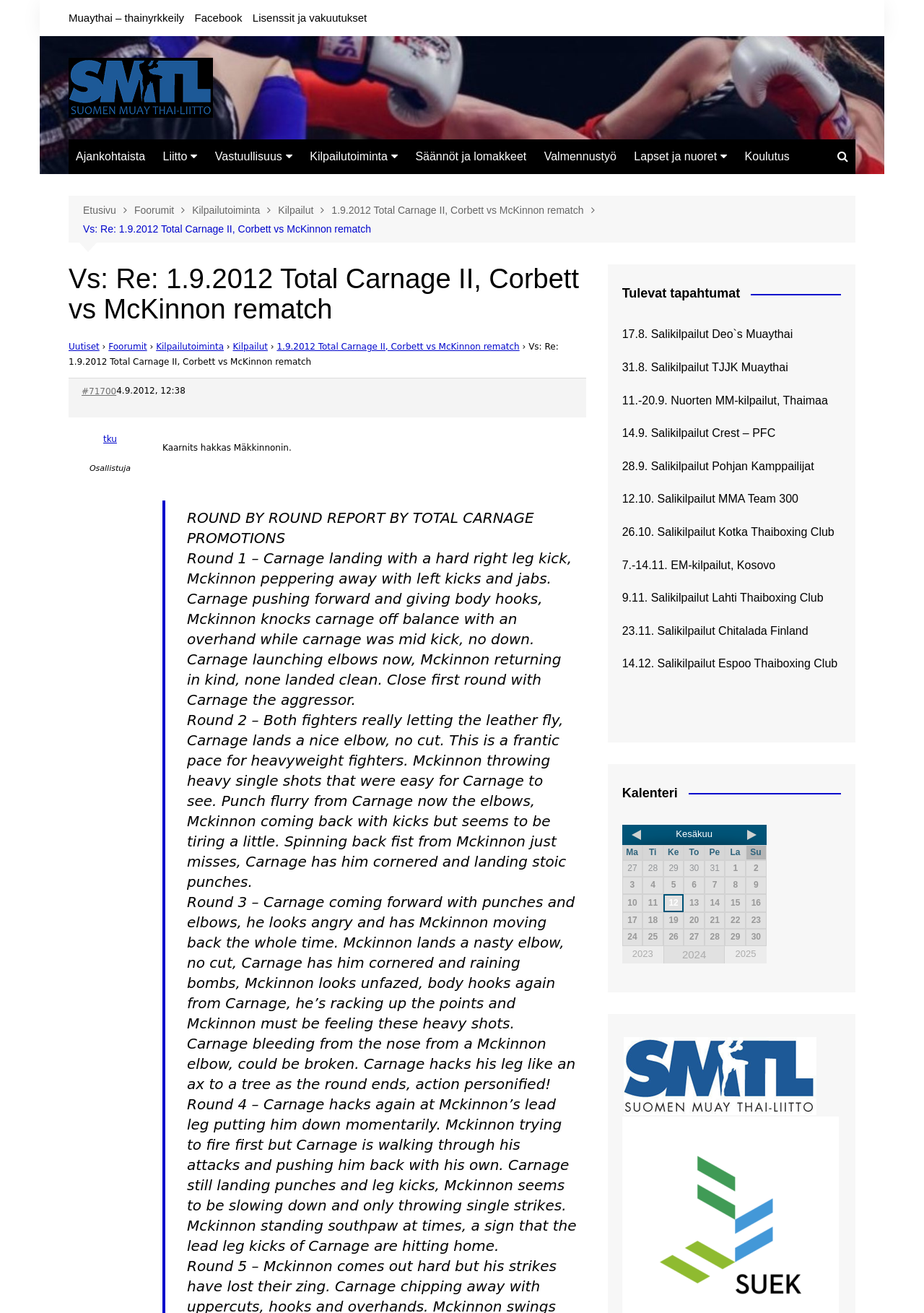Find the bounding box coordinates for the HTML element described in this sentence: "Integral University". Provide the coordinates as four float numbers between 0 and 1, in the format [left, top, right, bottom].

None